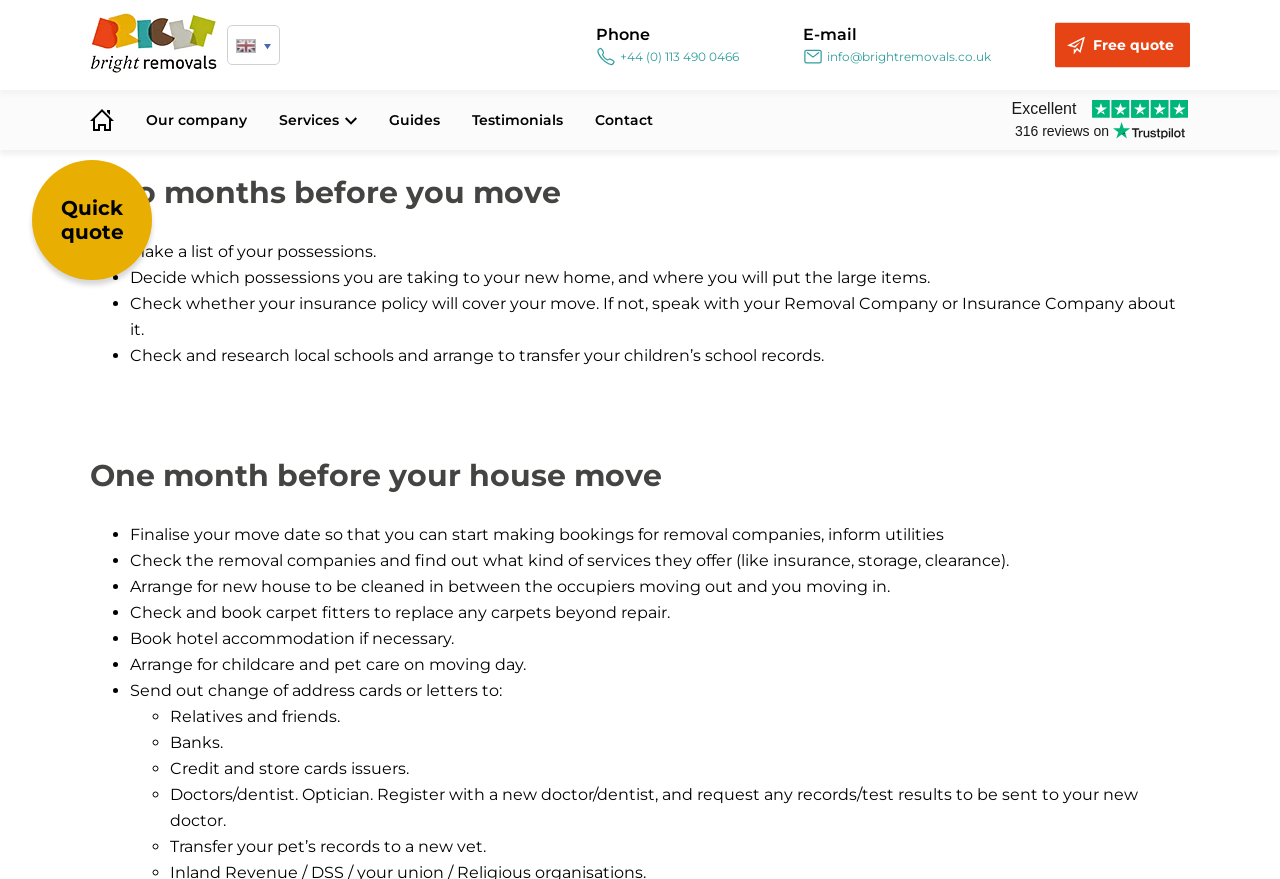Could you specify the bounding box coordinates for the clickable section to complete the following instruction: "Click on 'Free quote'"?

[0.824, 0.026, 0.93, 0.077]